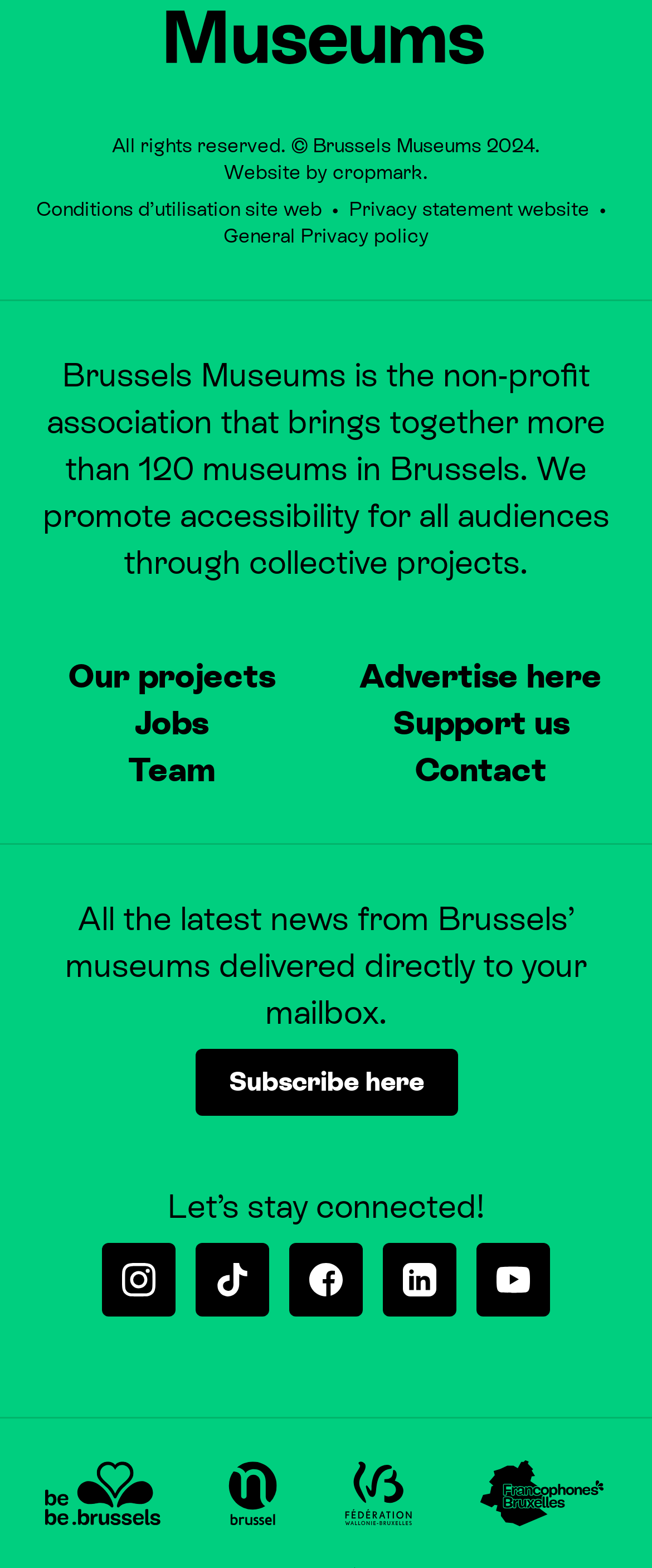Determine the bounding box coordinates of the clickable region to carry out the instruction: "Support the museums".

[0.601, 0.446, 0.873, 0.475]